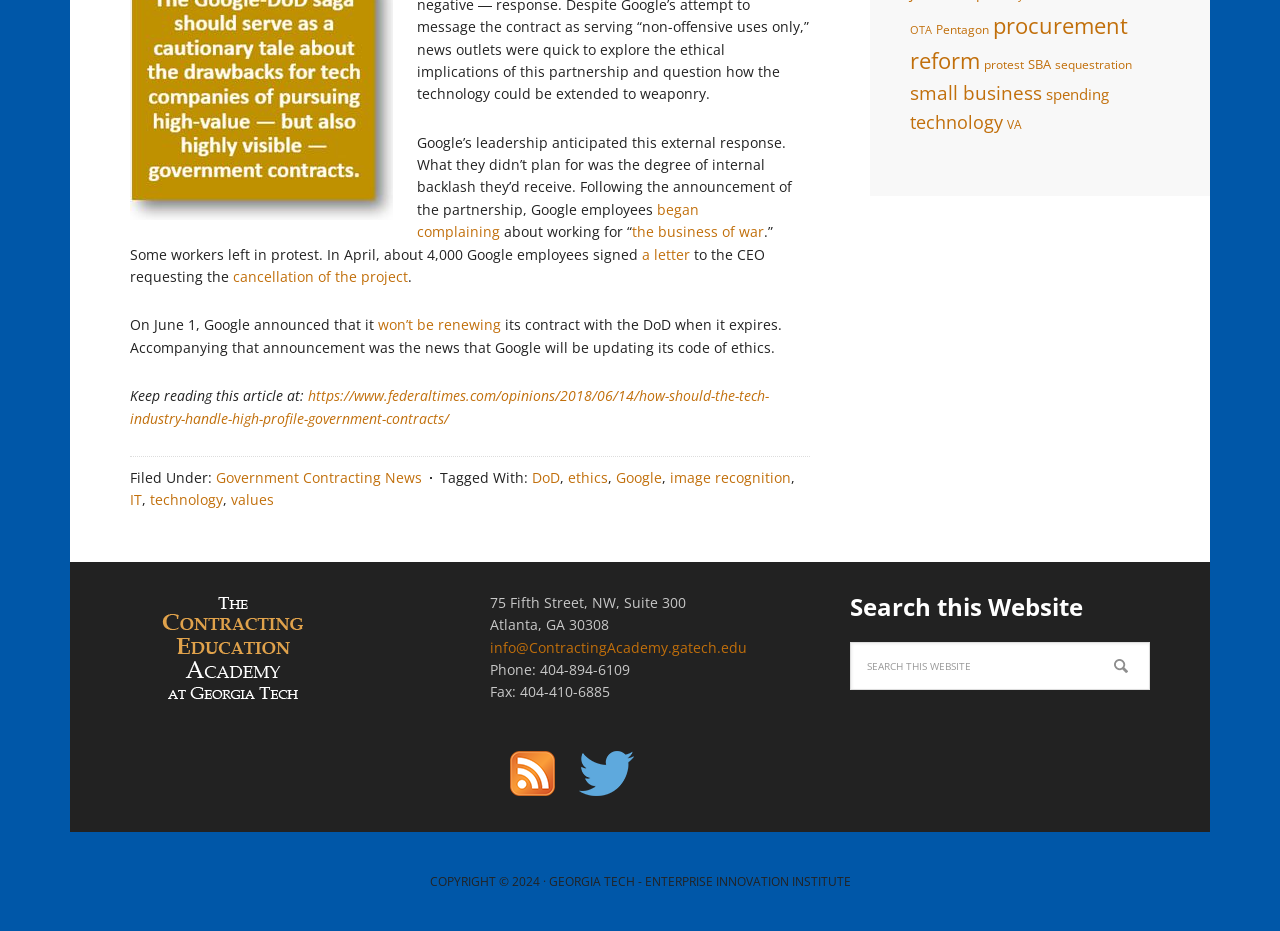Can you find the bounding box coordinates for the UI element given this description: "the business of war"? Provide the coordinates as four float numbers between 0 and 1: [left, top, right, bottom].

[0.494, 0.239, 0.597, 0.259]